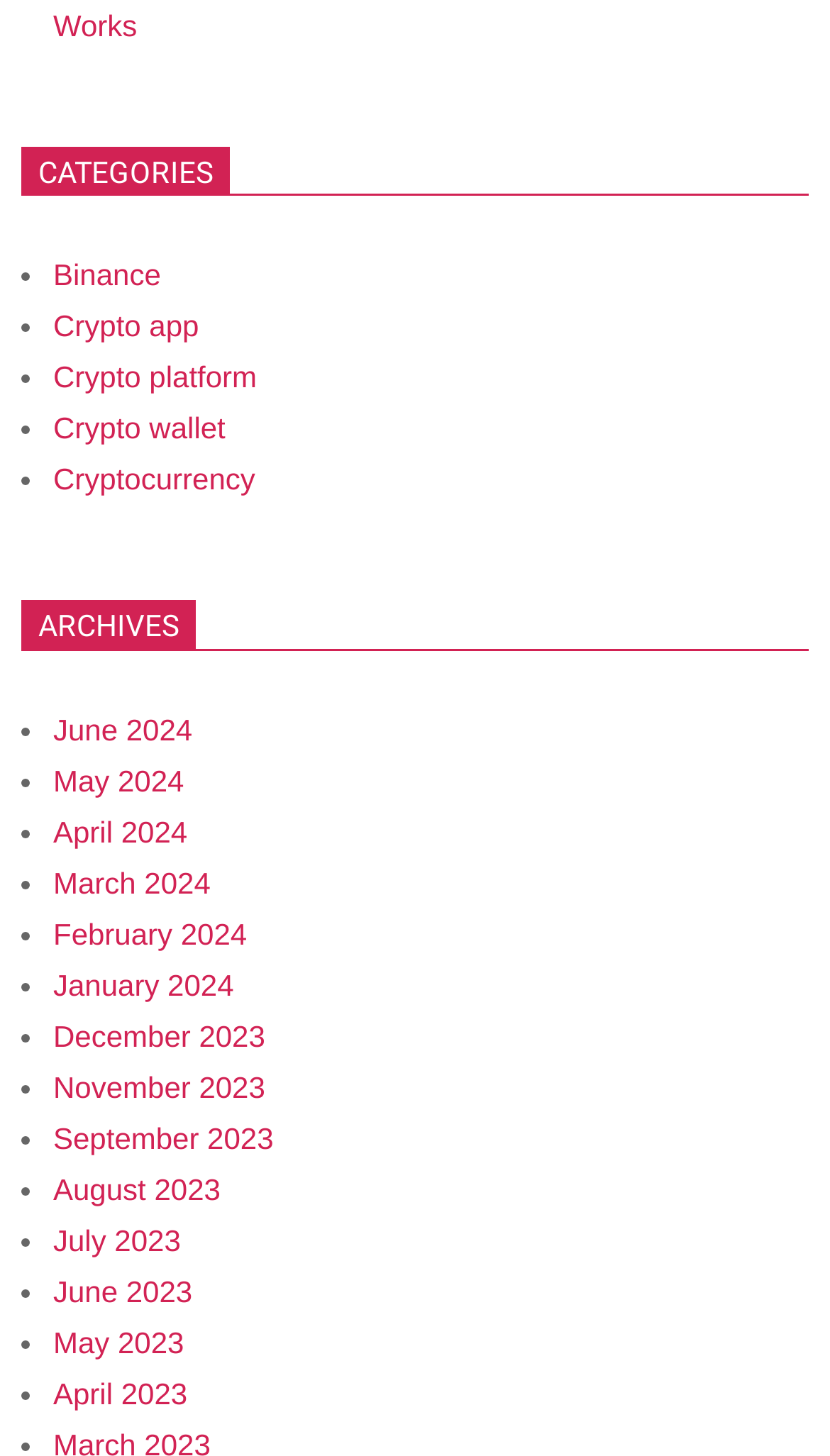Find and specify the bounding box coordinates that correspond to the clickable region for the instruction: "Check archives for August 2023".

[0.064, 0.805, 0.266, 0.828]